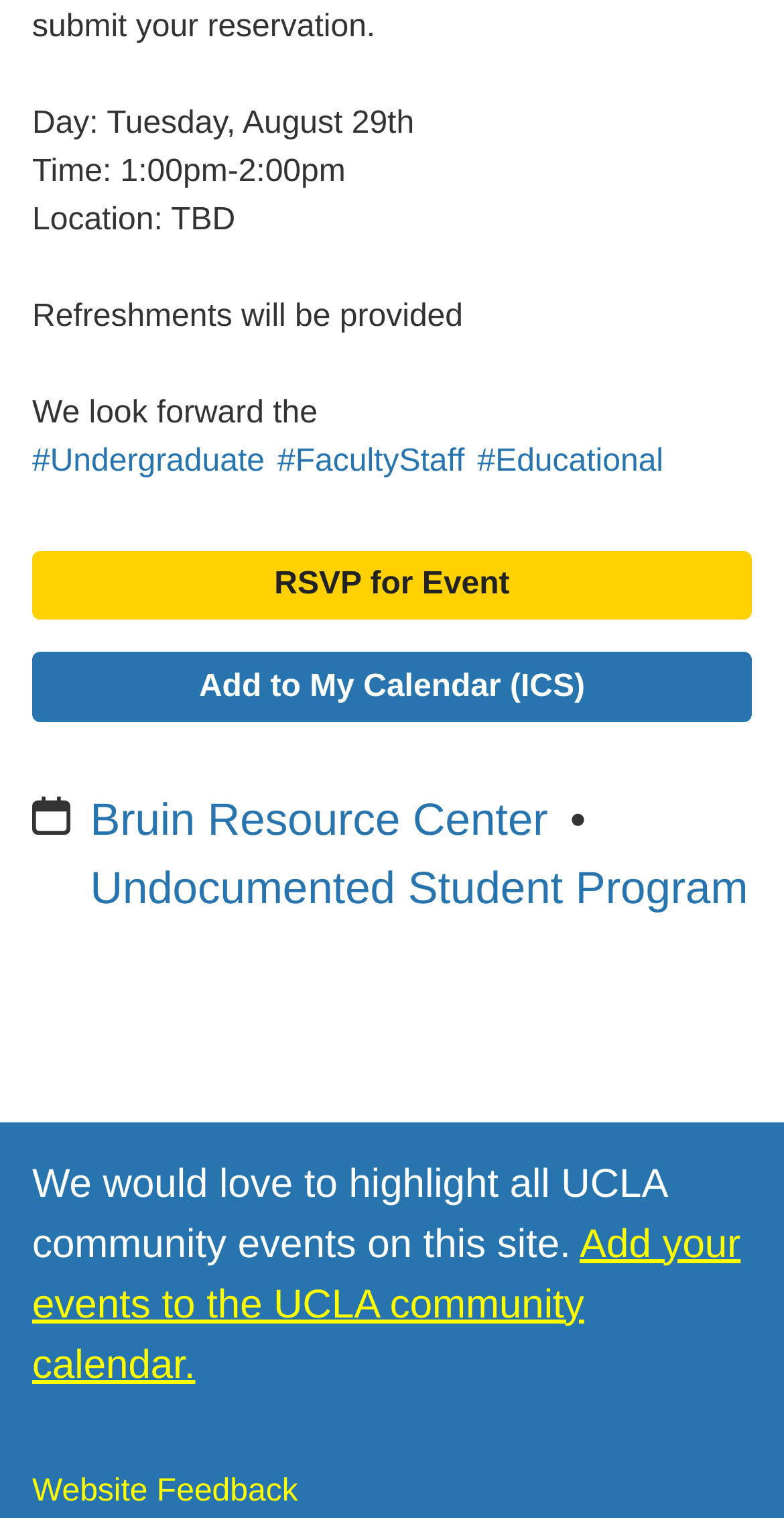Find the bounding box coordinates of the clickable element required to execute the following instruction: "Provide website feedback". Provide the coordinates as four float numbers between 0 and 1, i.e., [left, top, right, bottom].

[0.041, 0.971, 0.38, 0.993]